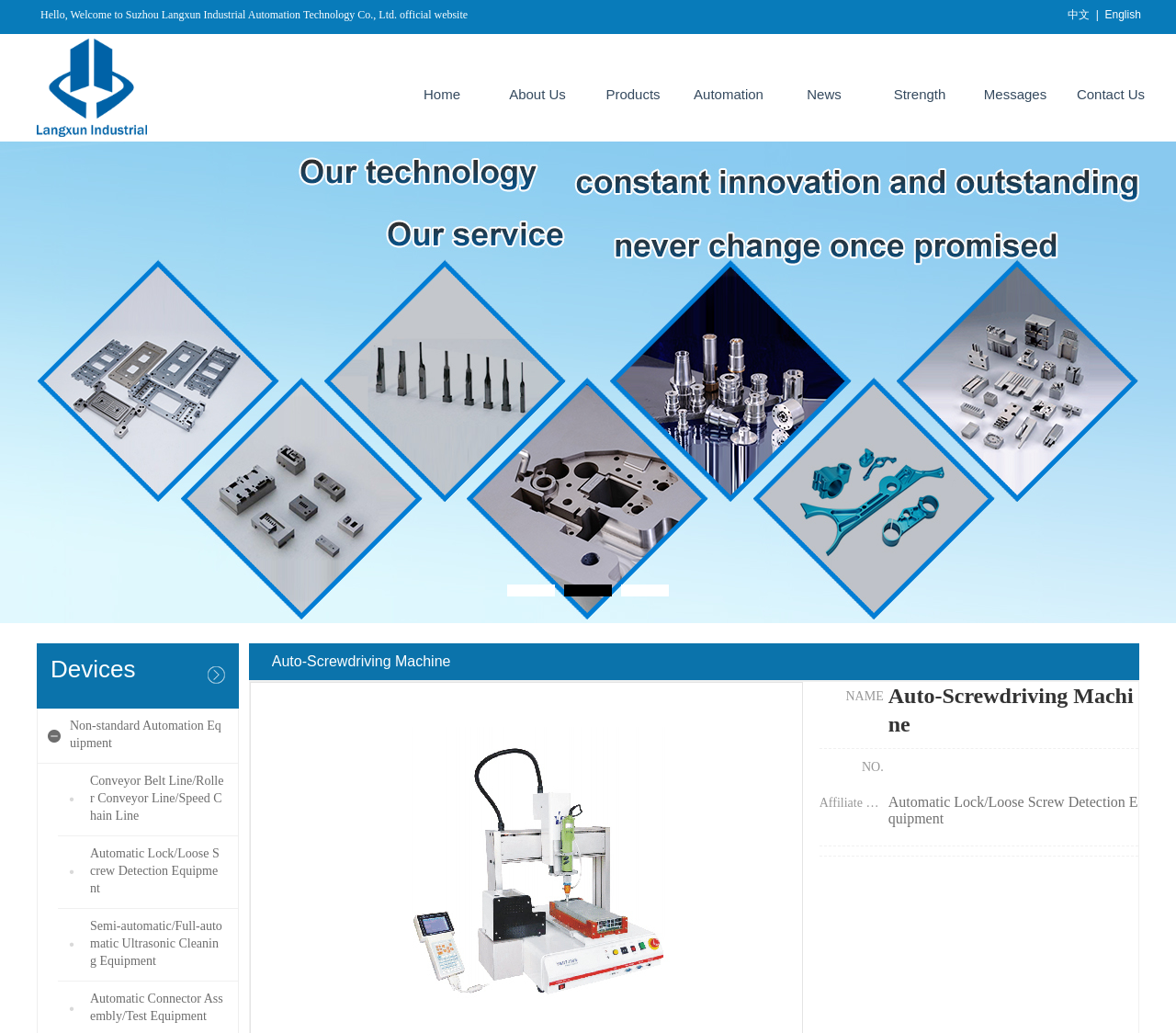Answer the question in one word or a short phrase:
What is the main product category?

Auto-Screwdriving Machine